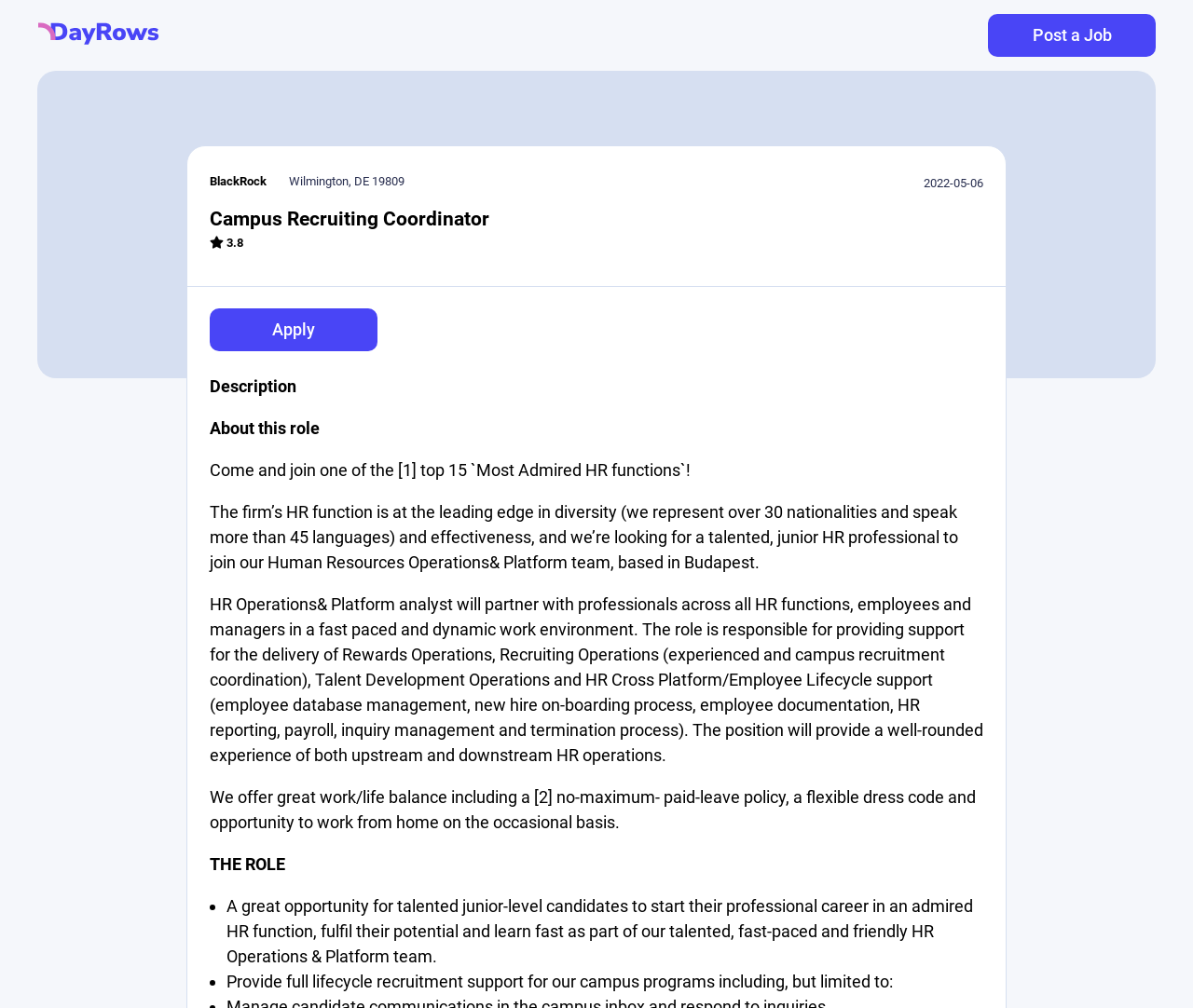What is the company name?
Refer to the image and respond with a one-word or short-phrase answer.

BlackRock